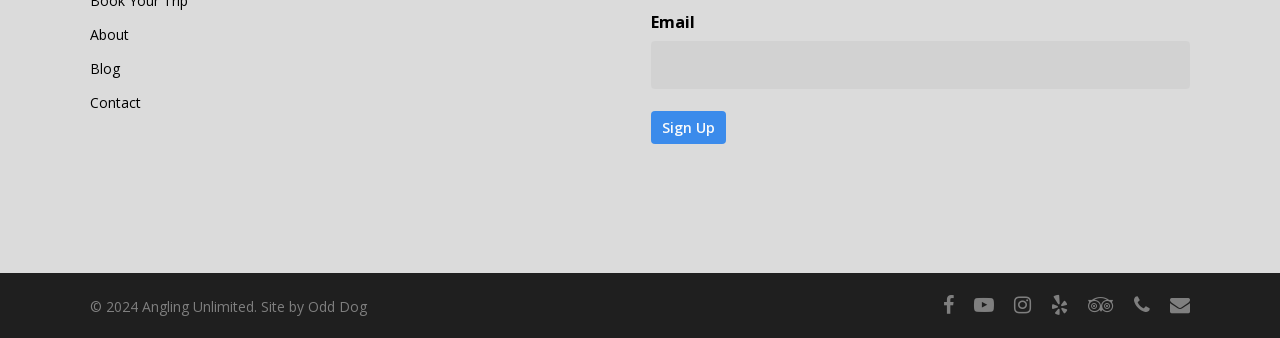What is the purpose of the textbox?
Based on the image, answer the question with as much detail as possible.

The textbox is labeled as 'Email' and is located next to a 'Sign Up' button, suggesting that it is used to input an email address for signing up or registration purposes.